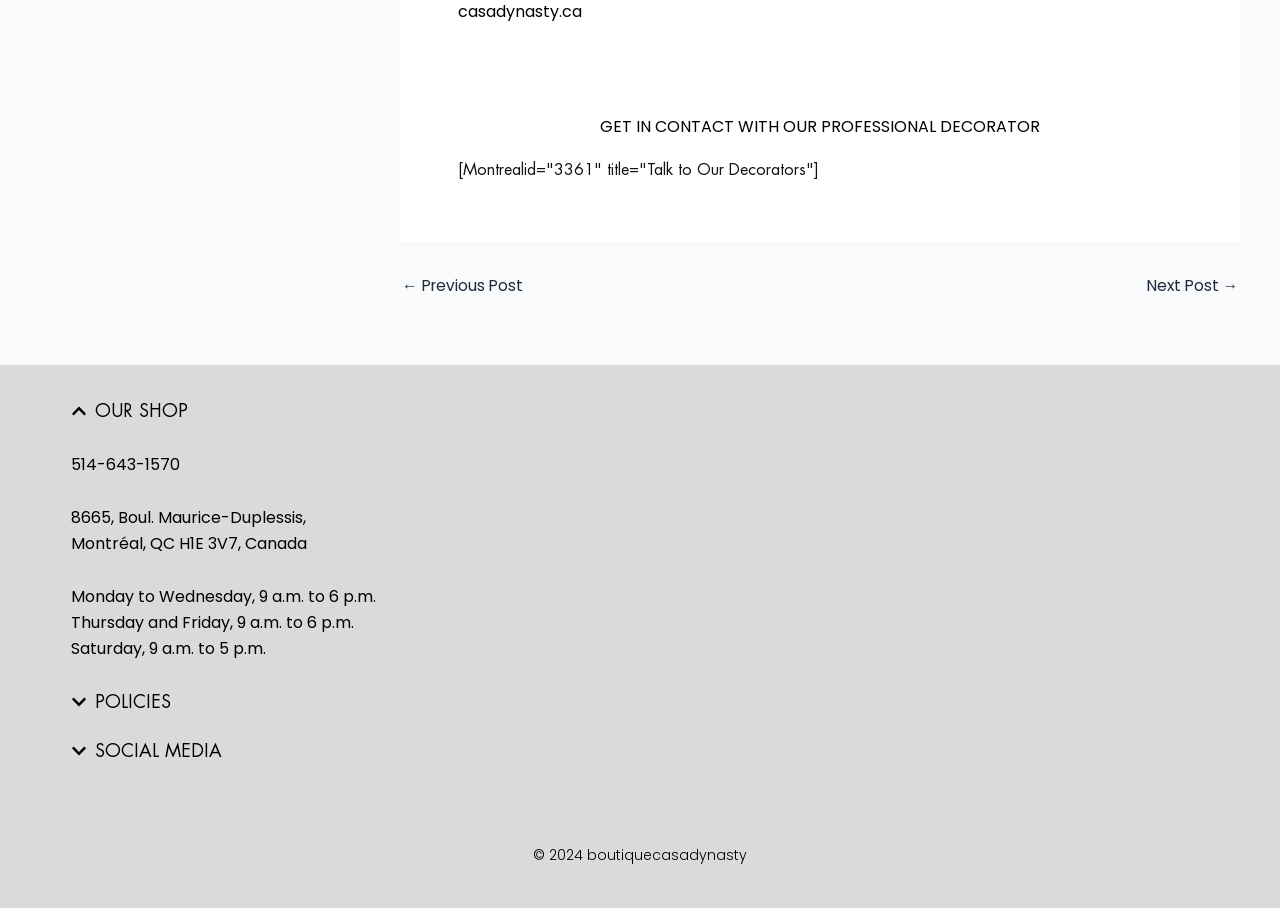Answer the following query concisely with a single word or phrase:
What are the business hours on Saturday?

9 a.m. to 5 p.m.